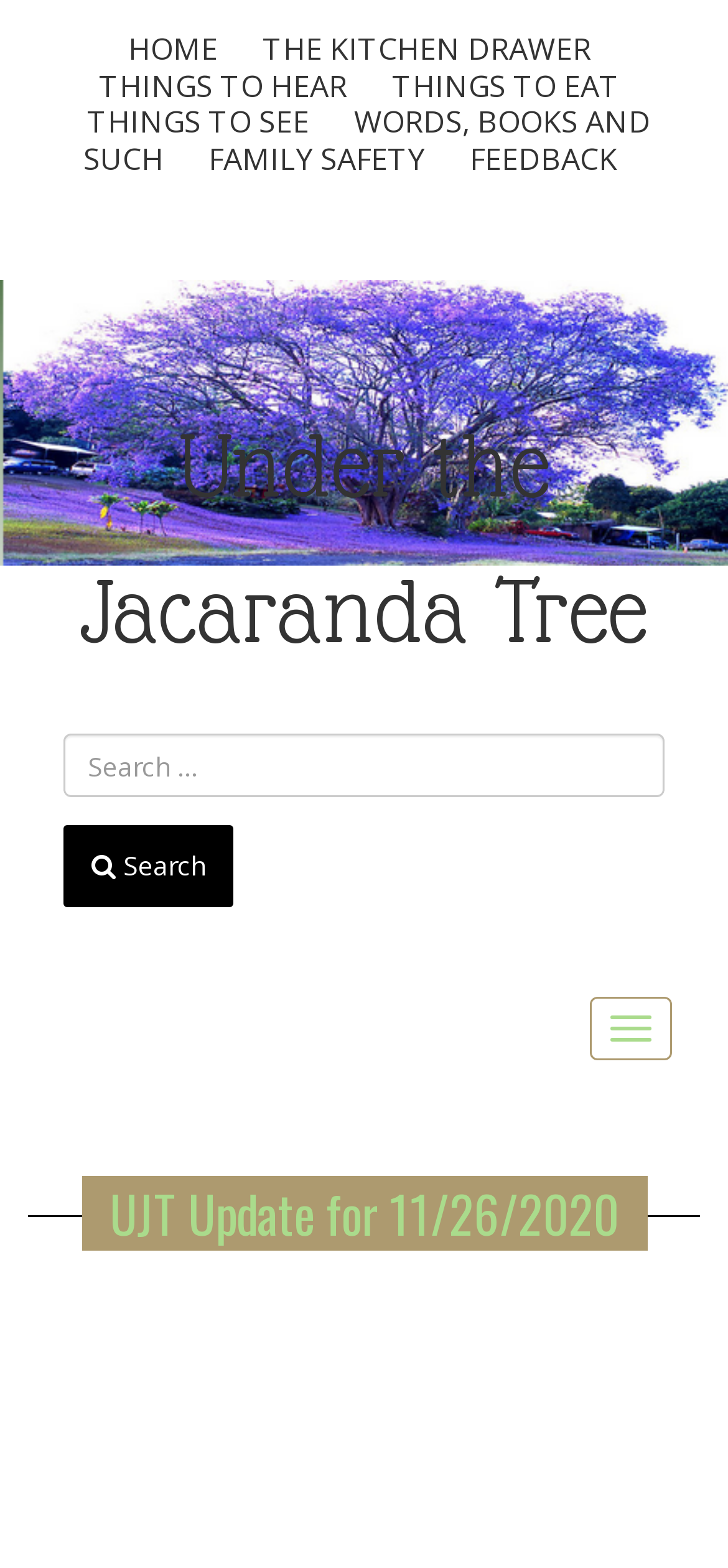Locate the bounding box coordinates of the region to be clicked to comply with the following instruction: "go to home page". The coordinates must be four float numbers between 0 and 1, in the form [left, top, right, bottom].

[0.163, 0.018, 0.312, 0.044]